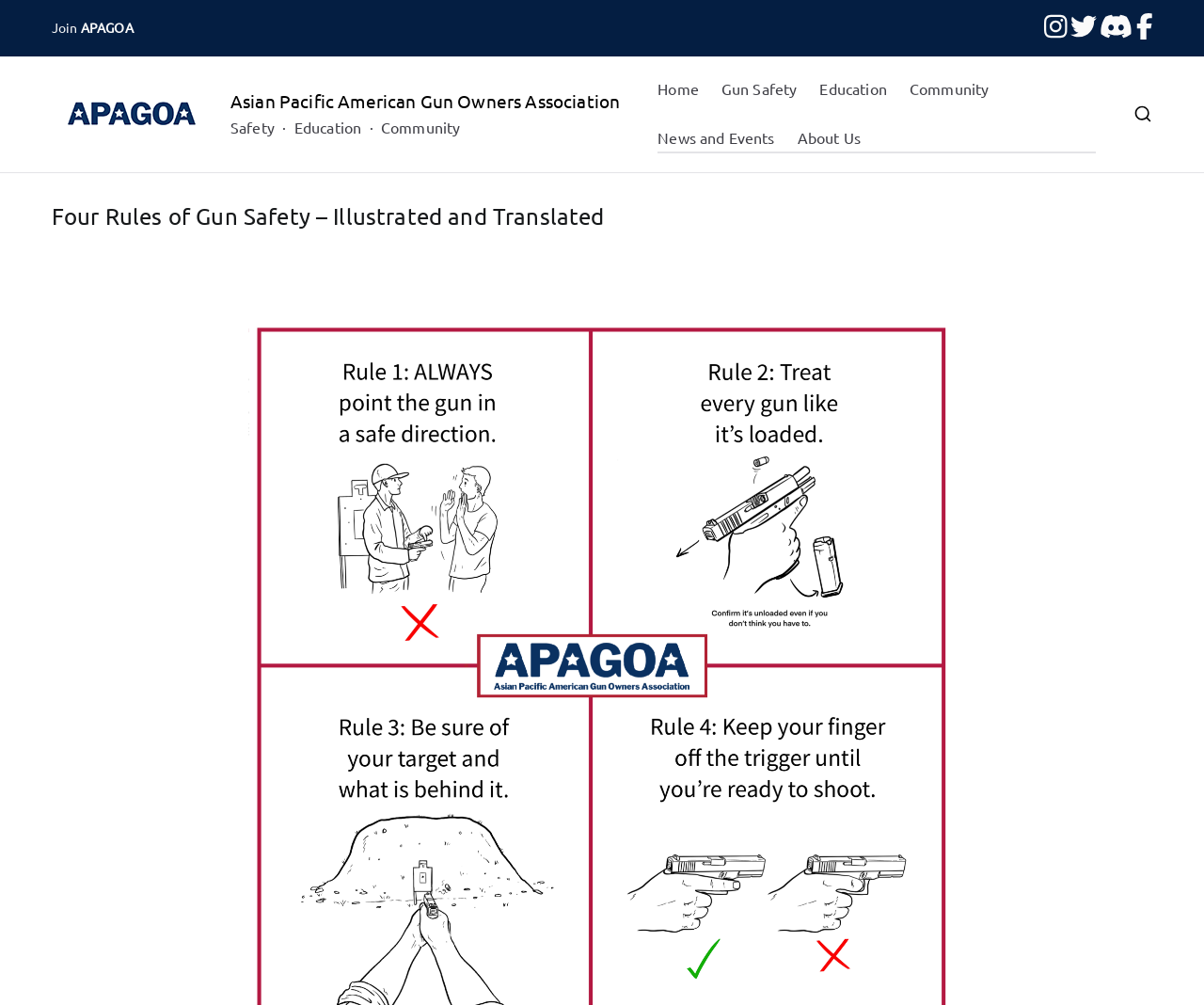Locate and generate the text content of the webpage's heading.

Four Rules of Gun Safety – Illustrated and Translated